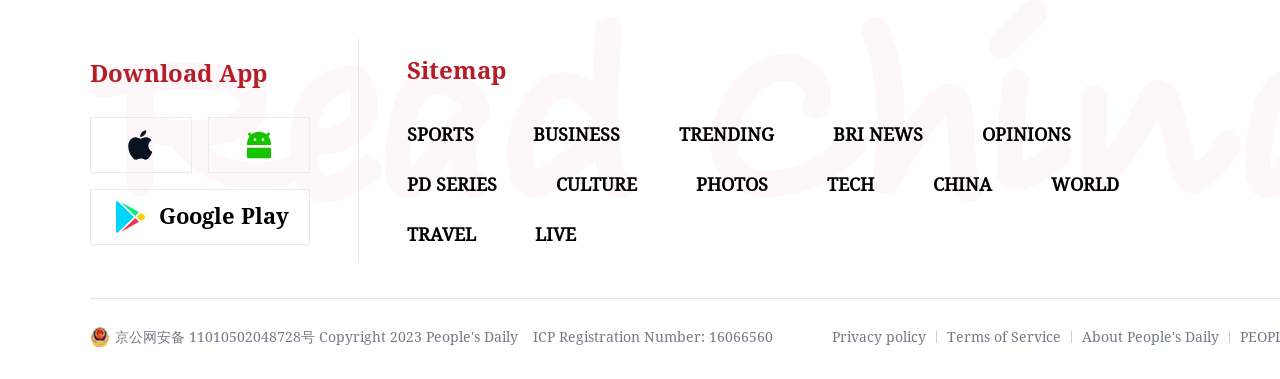What is the registration number of the webpage?
Please respond to the question with a detailed and thorough explanation.

The registration number can be found in the link at the bottom of the webpage, which says 'ICP Registration Number: 16066560'.